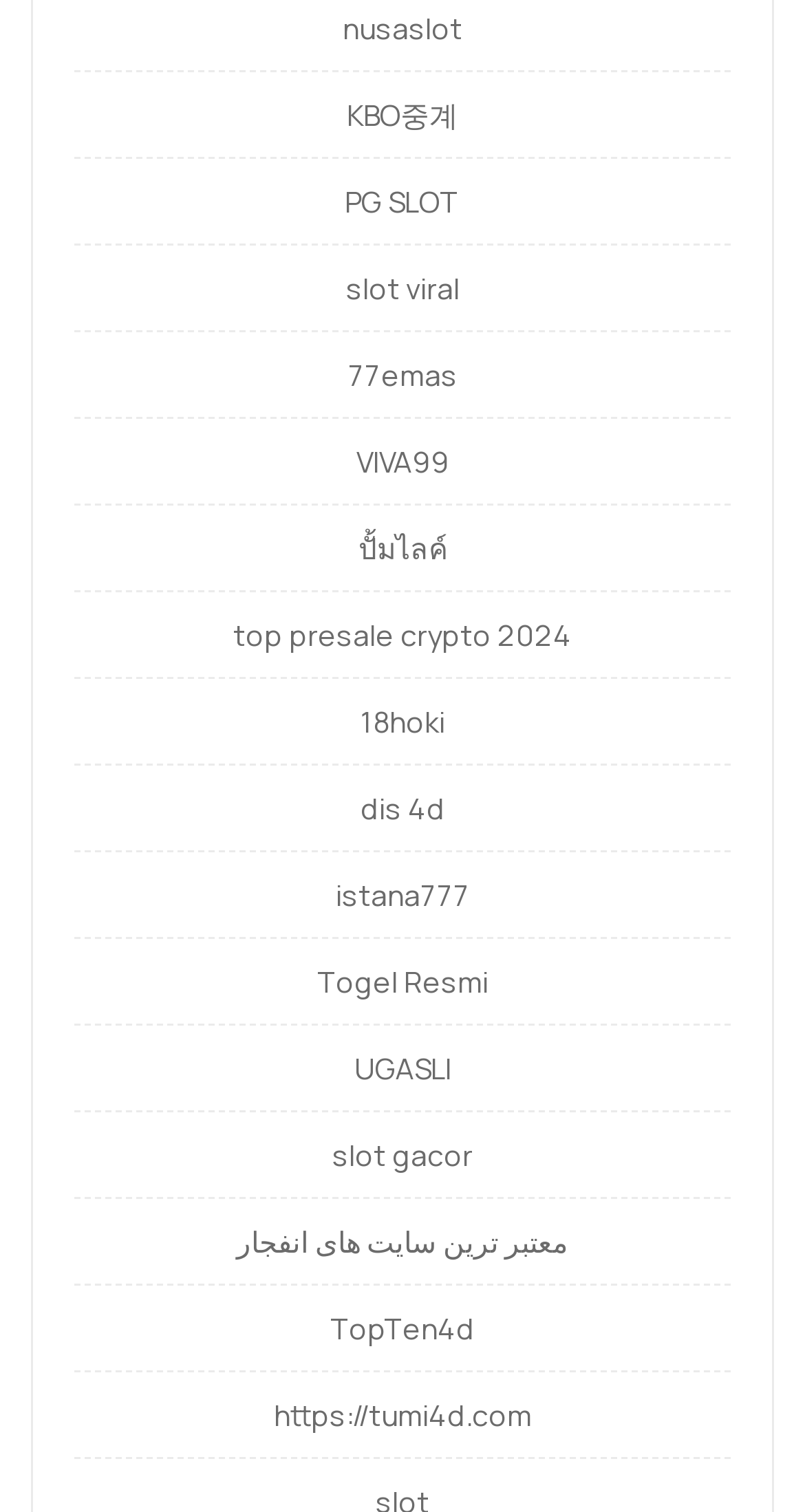How many links are on this webpage?
Answer the question with a single word or phrase by looking at the picture.

16